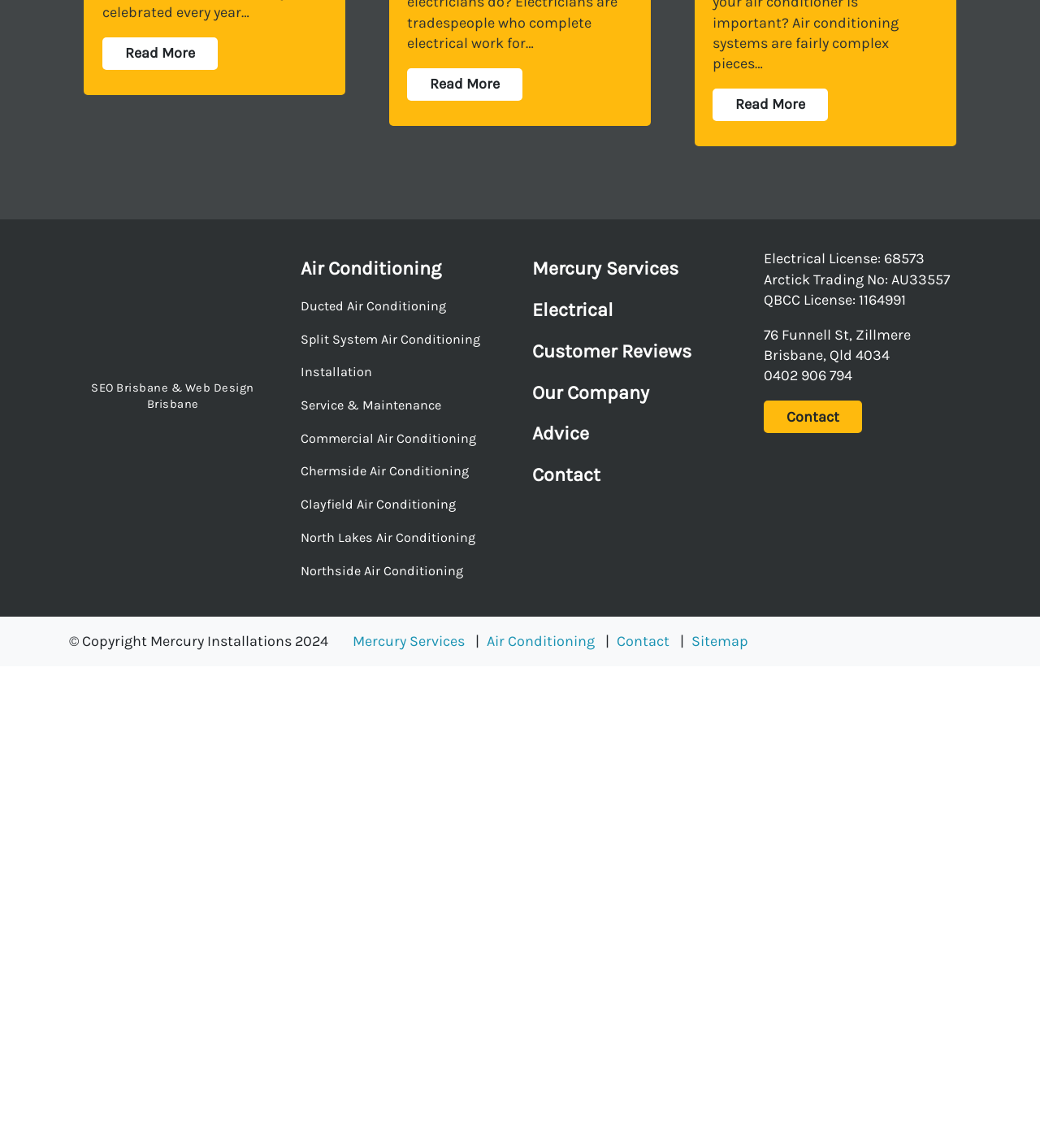Could you locate the bounding box coordinates for the section that should be clicked to accomplish this task: "Learn about the role of Residential Electricians".

[0.392, 0.479, 0.503, 0.507]